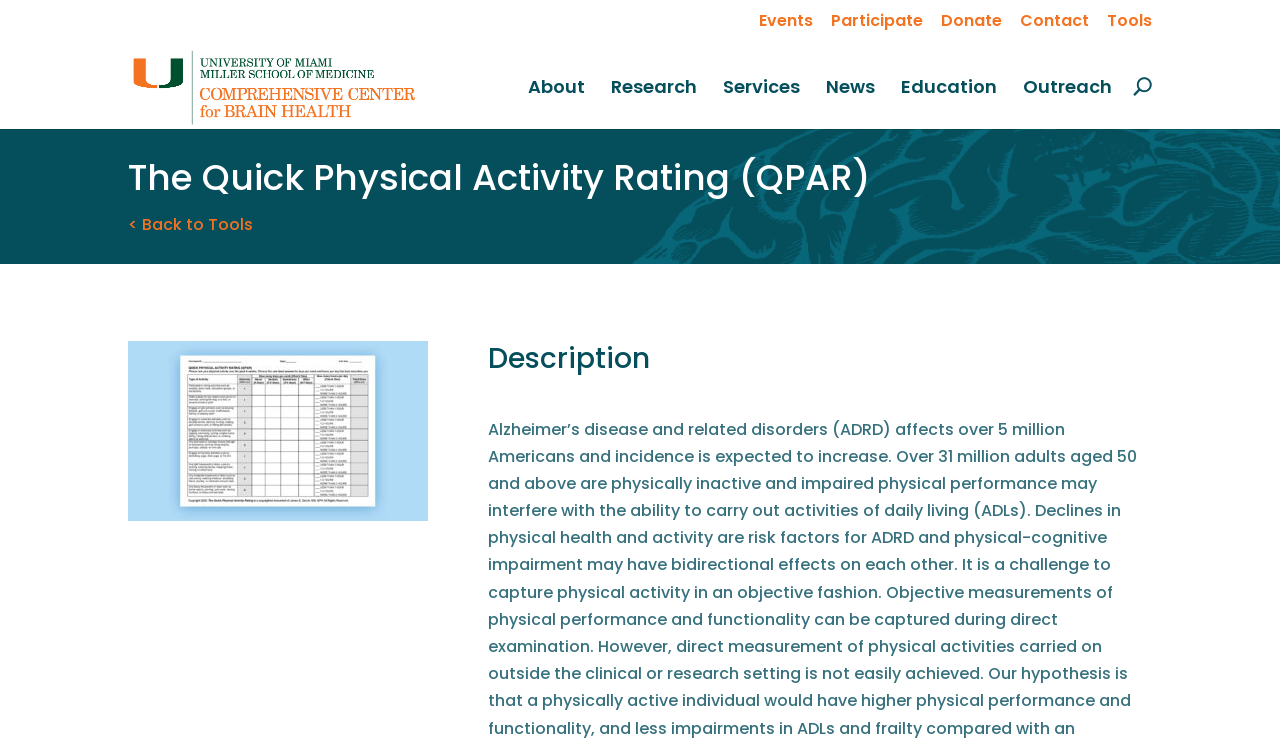Please identify the bounding box coordinates of the area that needs to be clicked to fulfill the following instruction: "Go to Home."

None